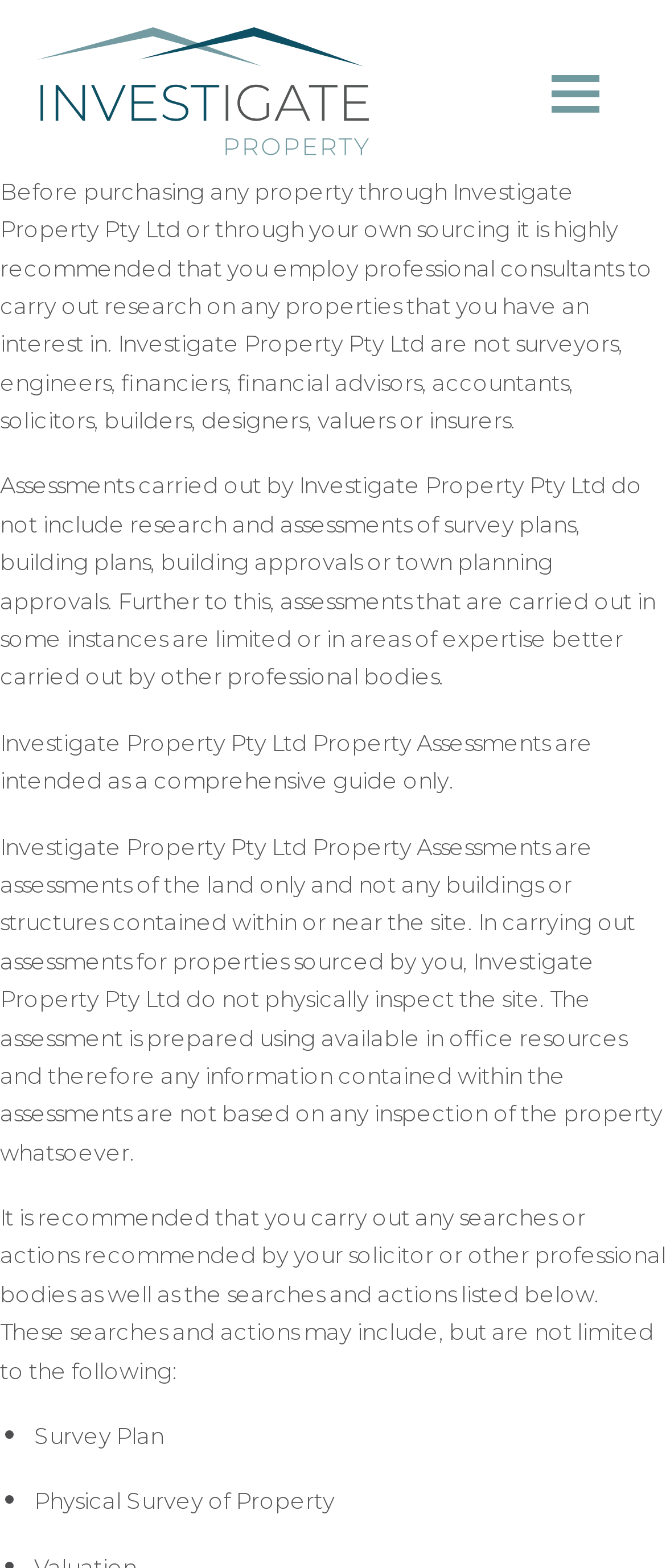What is the purpose of Investigate Property Pty Ltd assessments?
Please give a detailed and elaborate answer to the question.

According to the webpage, Investigate Property Pty Ltd Property Assessments are intended as a comprehensive guide only, which means they provide a thorough overview of the property but may not cover every aspect.